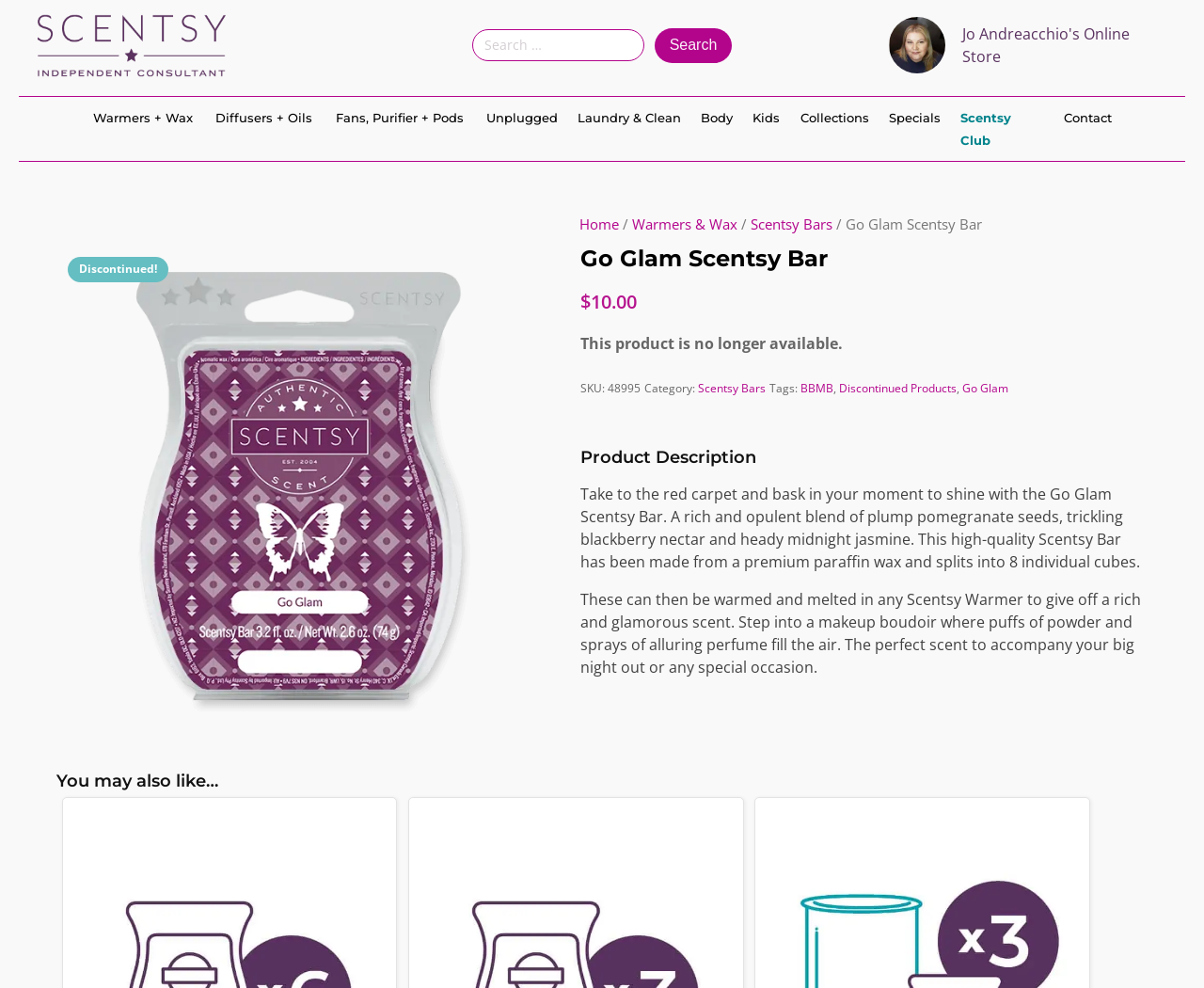Identify the bounding box coordinates of the region that should be clicked to execute the following instruction: "Click on Warmers + Wax".

[0.077, 0.107, 0.16, 0.13]